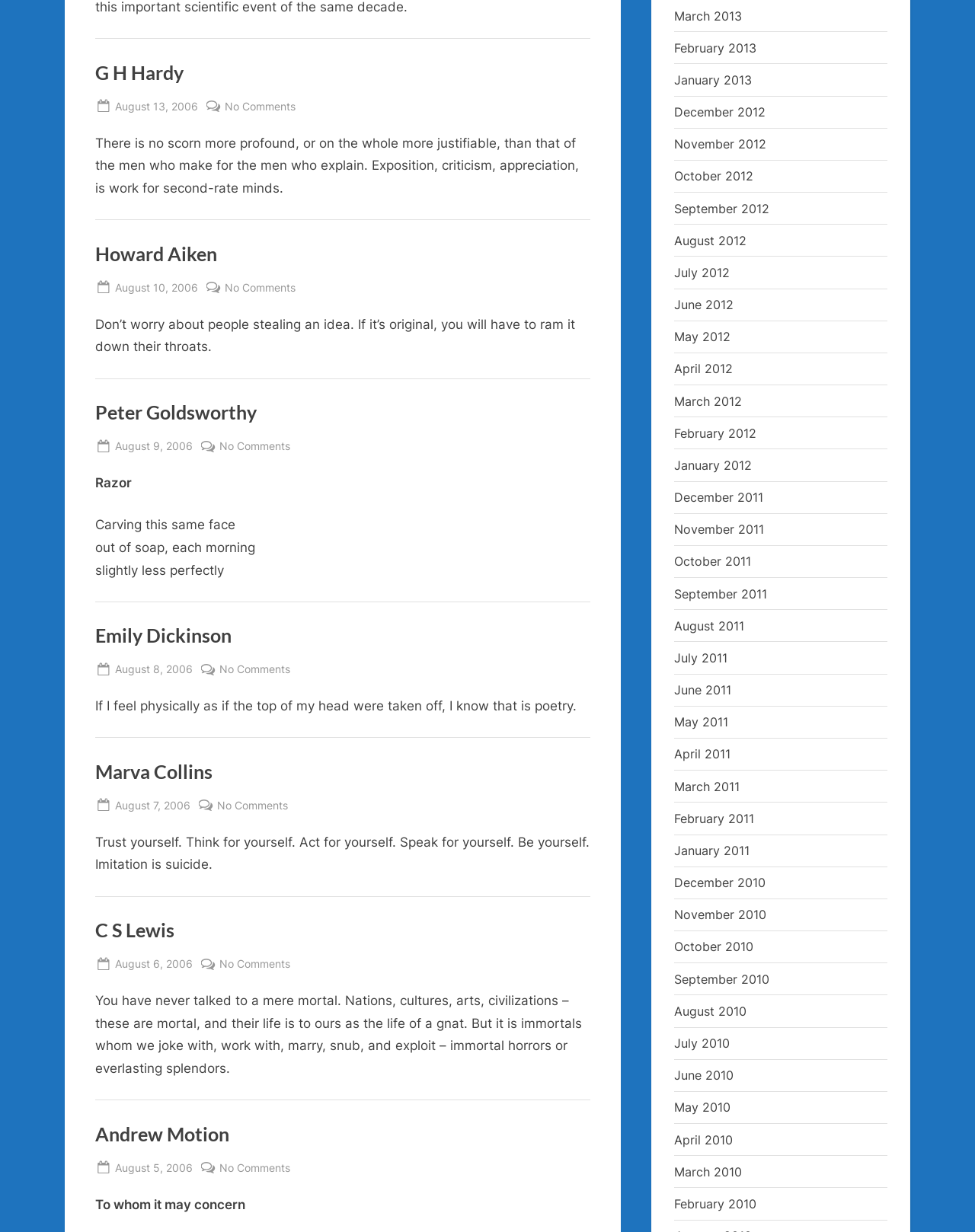Respond to the question below with a single word or phrase: How many articles are on this webpage?

6